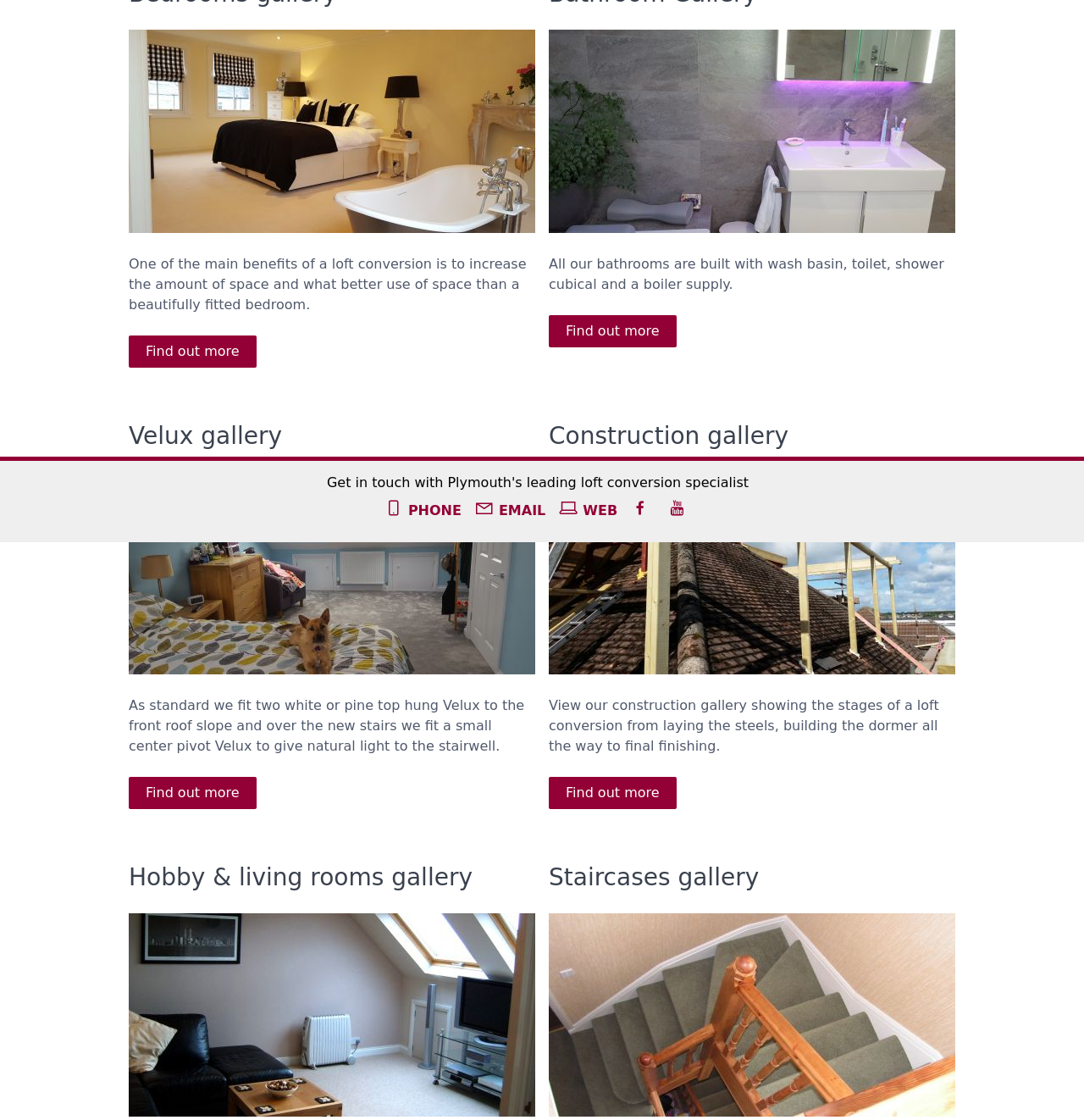Provide the bounding box coordinates, formatted as (top-left x, top-left y, bottom-right x, bottom-right y), with all values being floating point numbers between 0 and 1. Identify the bounding box of the UI element that matches the description: EMAIL

[0.46, 0.443, 0.503, 0.468]